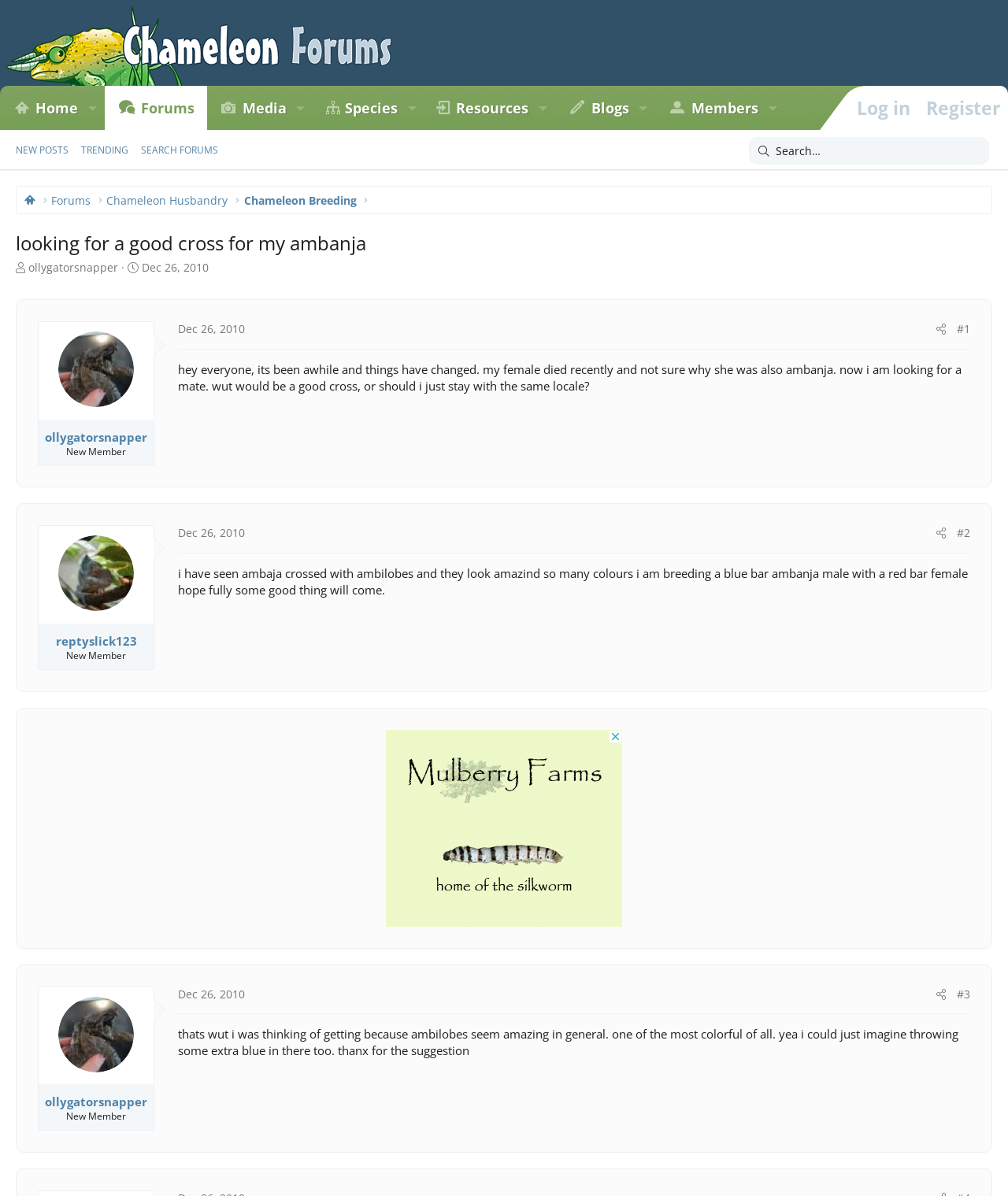Please specify the bounding box coordinates of the area that should be clicked to accomplish the following instruction: "Search for forums". The coordinates should consist of four float numbers between 0 and 1, i.e., [left, top, right, bottom].

[0.134, 0.114, 0.223, 0.138]